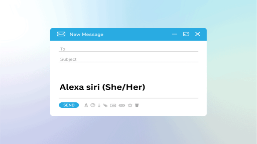What are the pronouns associated with Alexa Siri?
Using the visual information from the image, give a one-word or short-phrase answer.

She/Her